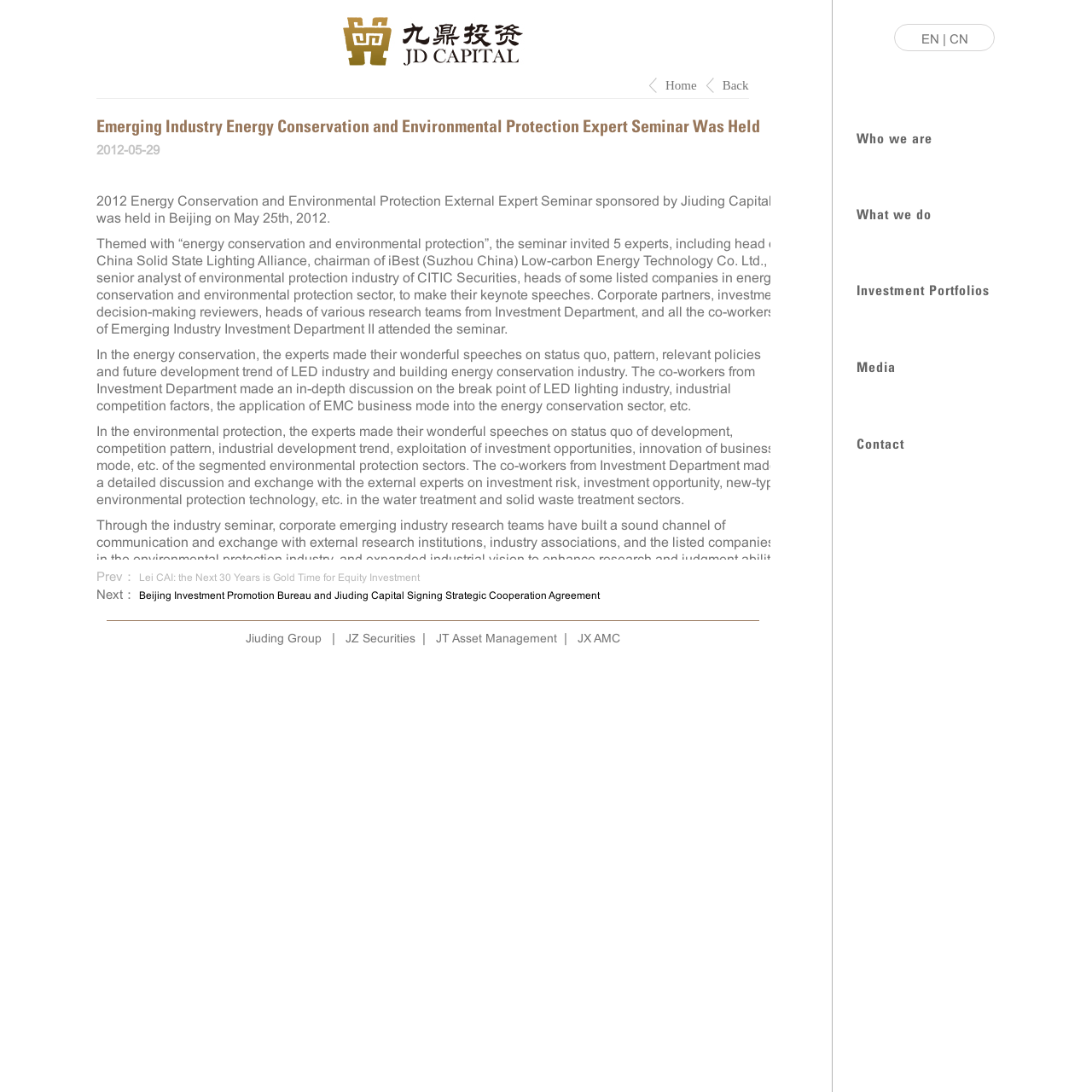Generate a comprehensive description of the webpage.

This webpage appears to be an article page from a Chinese private equity investment and management agency, JD Capital. The page is divided into several sections. At the top, there is a logo of "九鼎" (JD Capital) accompanied by a link to the company's homepage. Below the logo, there are links to navigate to the previous and next pages.

The main content of the page is an article titled "Emerging Industry Energy Conservation and Environmental Protection Expert Seminar Was Held" with a date "2012-05-29" below it. The article is divided into four paragraphs, describing a seminar sponsored by JD Capital, which invited experts to discuss energy conservation and environmental protection. The seminar covered topics such as LED industry, building energy conservation, and environmental protection sectors.

On the right side of the page, there are several links to other sections of the website, including "Who we are", "What we do", "Investment Portfolios", "Media", and "Contact". These links are grouped together under a heading with the same name.

At the bottom of the page, there are links to other related articles, including "Lei CAI: the Next 30 Years is Gold Time for Equity Investment" and "Beijing Investment Promotion Bureau and Jiuding Capital Signing Strategic Cooperation Agreement". Additionally, there are links to other companies within the JD Capital group, including JZ Securities, JT Asset Management, and JX AMC.

Finally, at the top right corner of the page, there are language options to switch between English and Chinese.